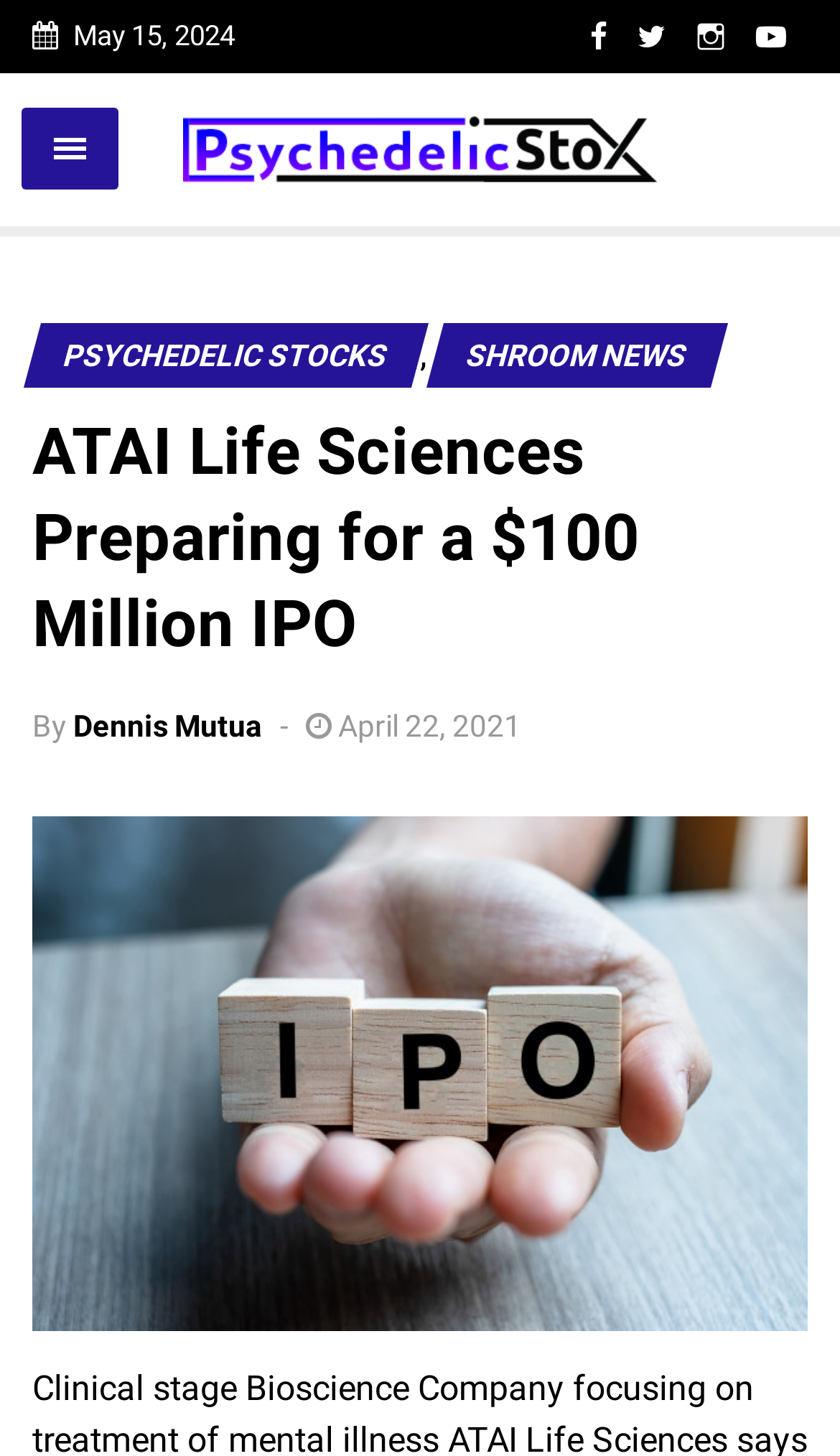Can you locate the main headline on this webpage and provide its text content?

ATAI Life Sciences Preparing for a $100 Million IPO